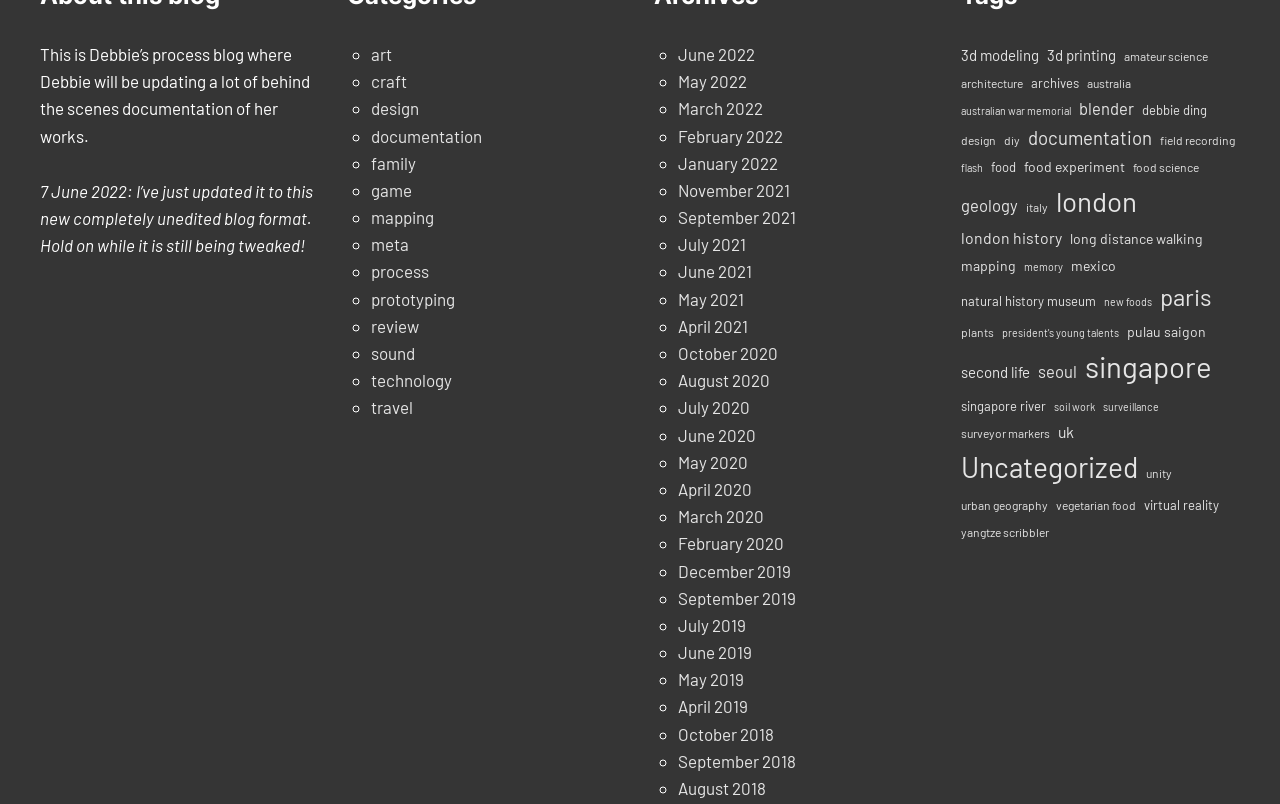Predict the bounding box of the UI element based on the description: "natural history museum". The coordinates should be four float numbers between 0 and 1, formatted as [left, top, right, bottom].

[0.751, 0.362, 0.856, 0.388]